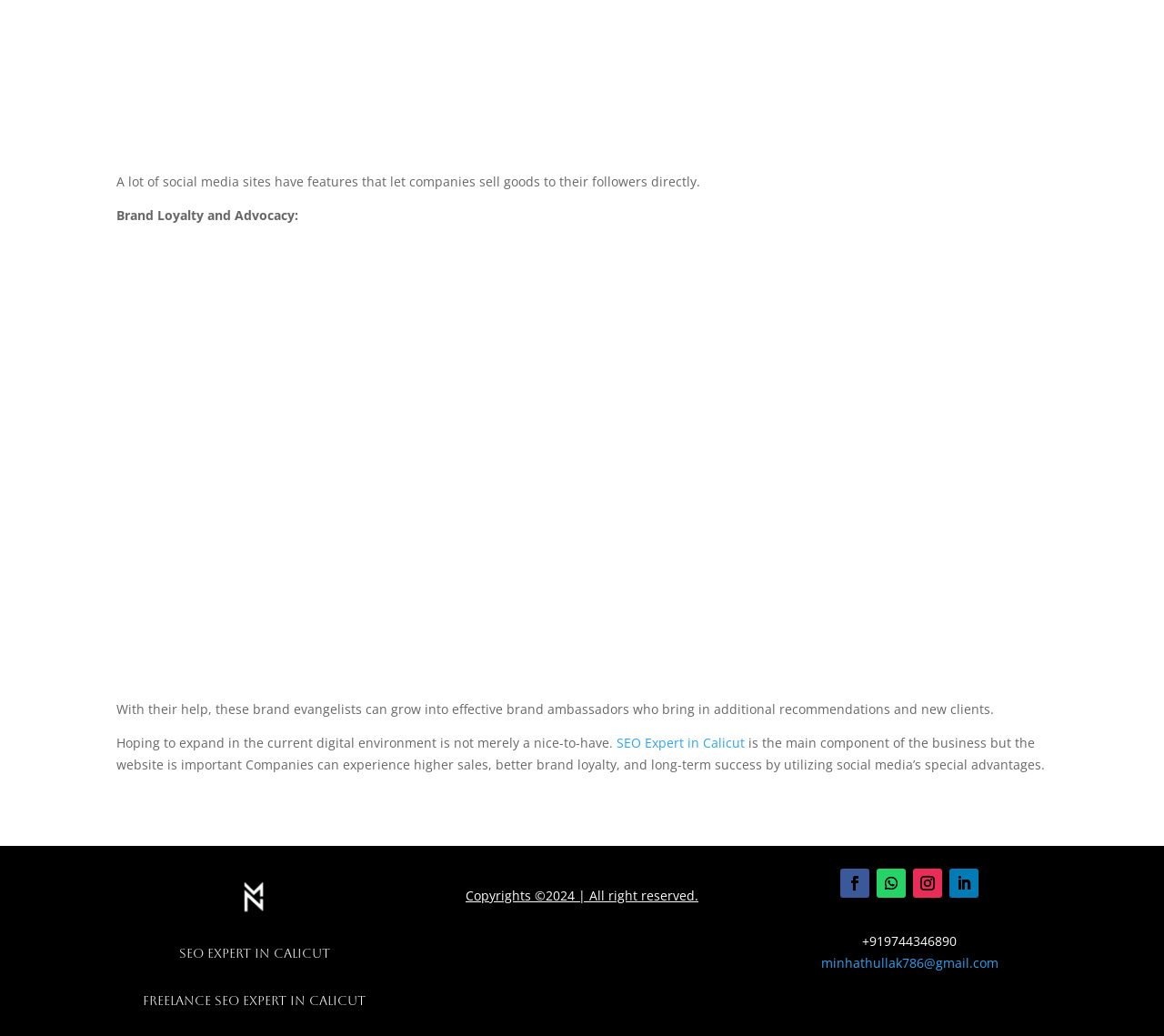Use the details in the image to answer the question thoroughly: 
What is the phone number of the SEO expert?

The phone number of the SEO expert is +919744346890, which is displayed at the bottom of the webpage.